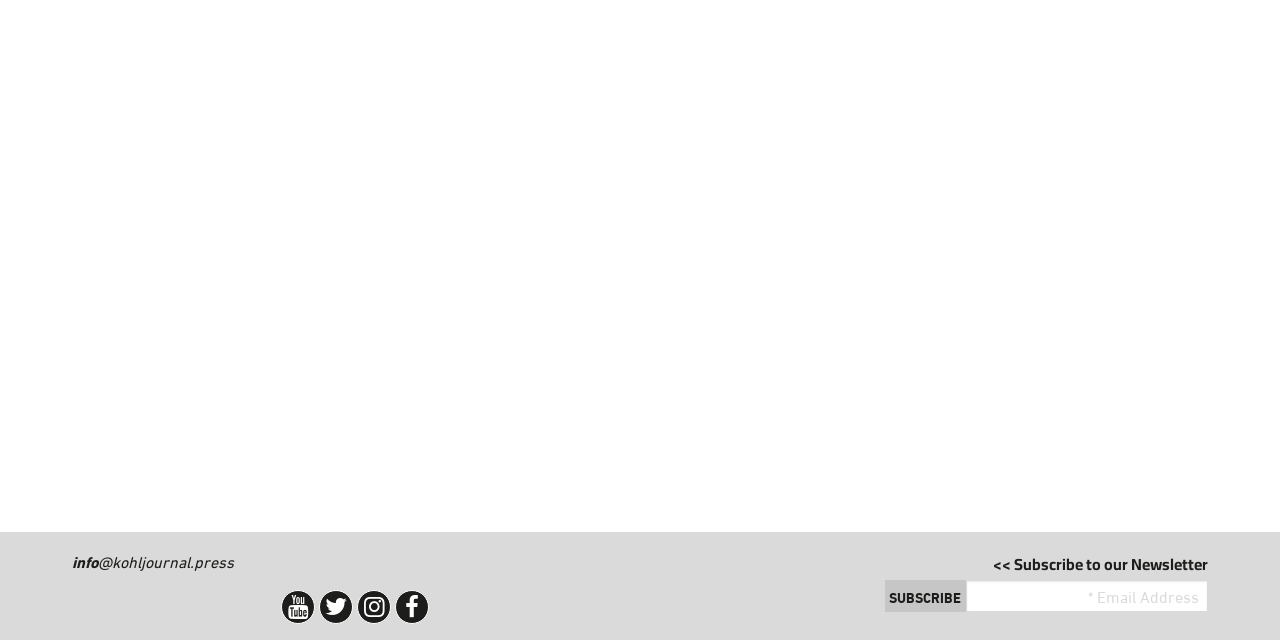Determine the bounding box coordinates for the HTML element described here: "Twitter".

[0.249, 0.922, 0.276, 0.975]